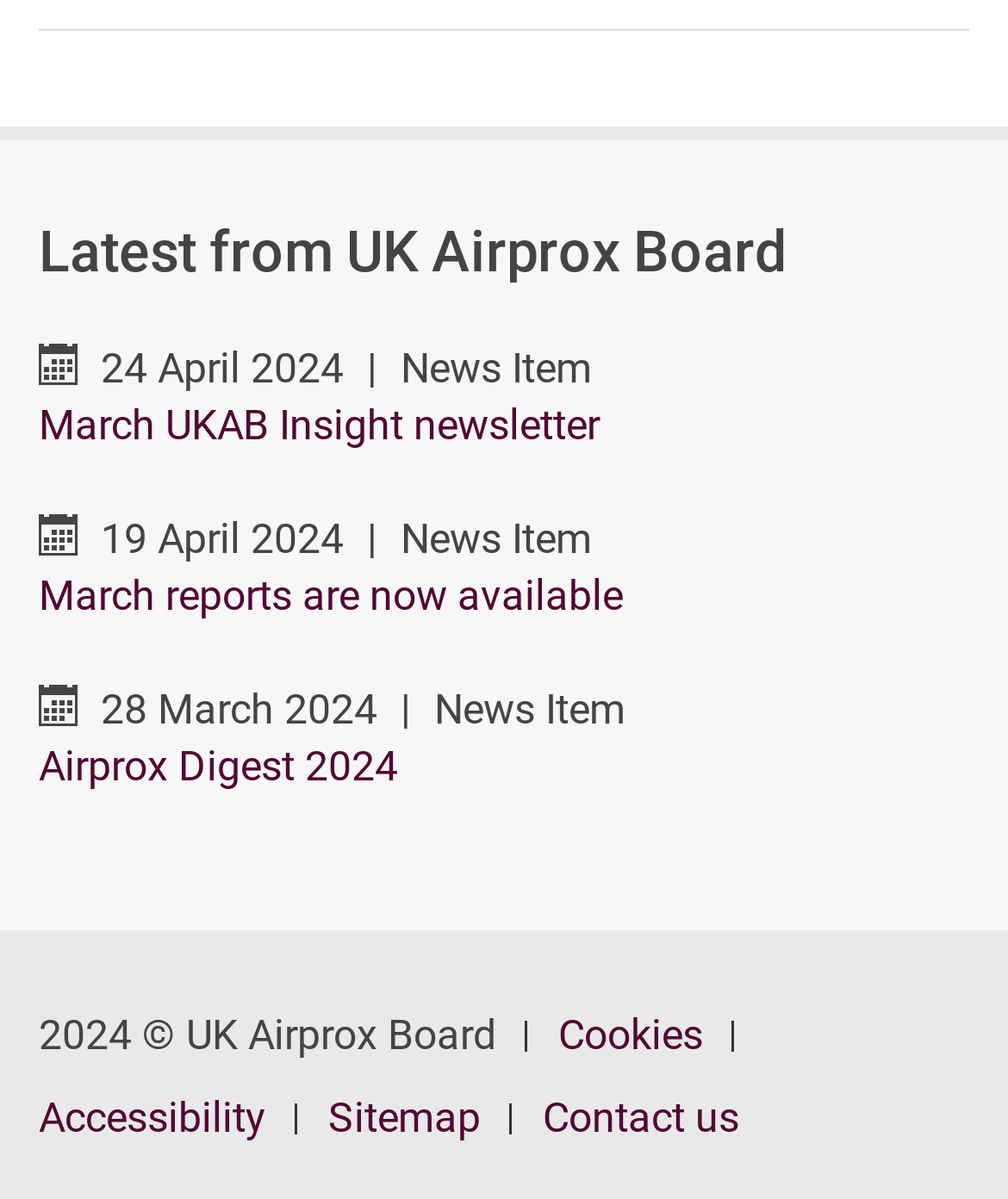Extract the bounding box of the UI element described as: "Airprox Digest 2024".

[0.038, 0.616, 0.962, 0.664]